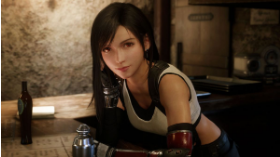What is the atmosphere of the setting in the image?
Using the picture, provide a one-word or short phrase answer.

Cozy and intimate